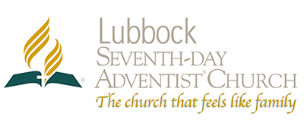What is the tagline of the church?
Refer to the image and give a detailed response to the question.

The tagline is written beneath the church's name, which emphasizes the welcoming and familial atmosphere the church strives to create for its congregation and visitors.